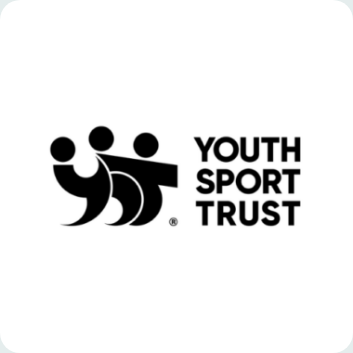With reference to the image, please provide a detailed answer to the following question: What is the focus of the organization?

The organization's mission is to enhance physical education and sports experiences, particularly for those with special educational needs and disabilities (SEND), and to improve access and opportunities for children.